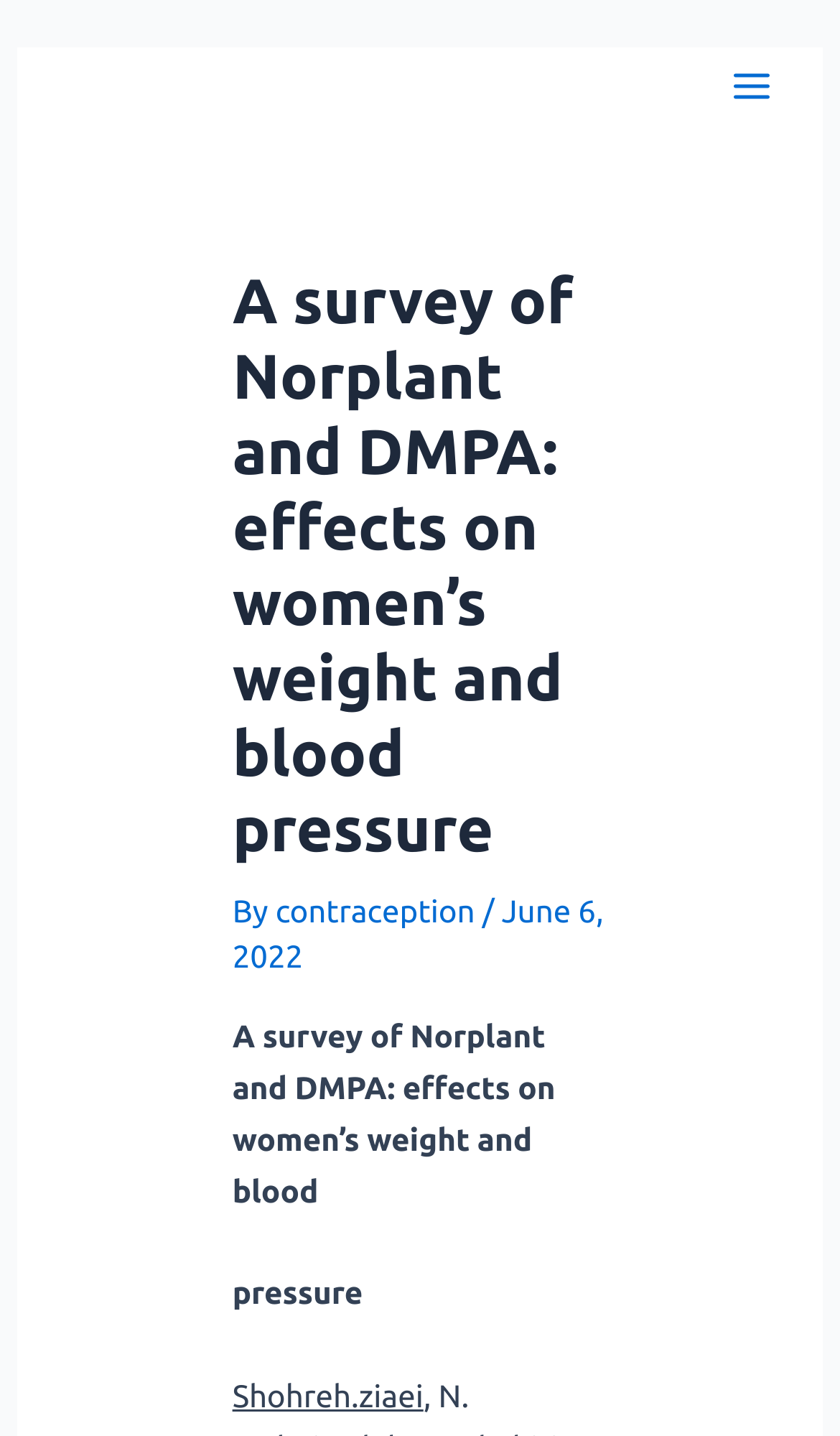Detail the features and information presented on the webpage.

The webpage appears to be an article or research paper about the effects of Norplant and DMPA on women's weight and blood pressure. At the top-right corner, there is a button labeled "Main Menu" with an accompanying image. 

The main content of the webpage is divided into sections, with a prominent header at the top that displays the title of the article, "A survey of Norplant and DMPA: effects on women’s weight and blood pressure". Below the title, there is a byline that reads "By" followed by a link to "contraception" and a date, "June 6, 2022". 

The article's introduction is presented in three paragraphs. The first paragraph starts with the text "A survey of Norplant and DMPA: effects on women’s weight and blood", the second paragraph continues with the text "pressure", and the third paragraph begins with the author's name, "Shohreh.ziaei".